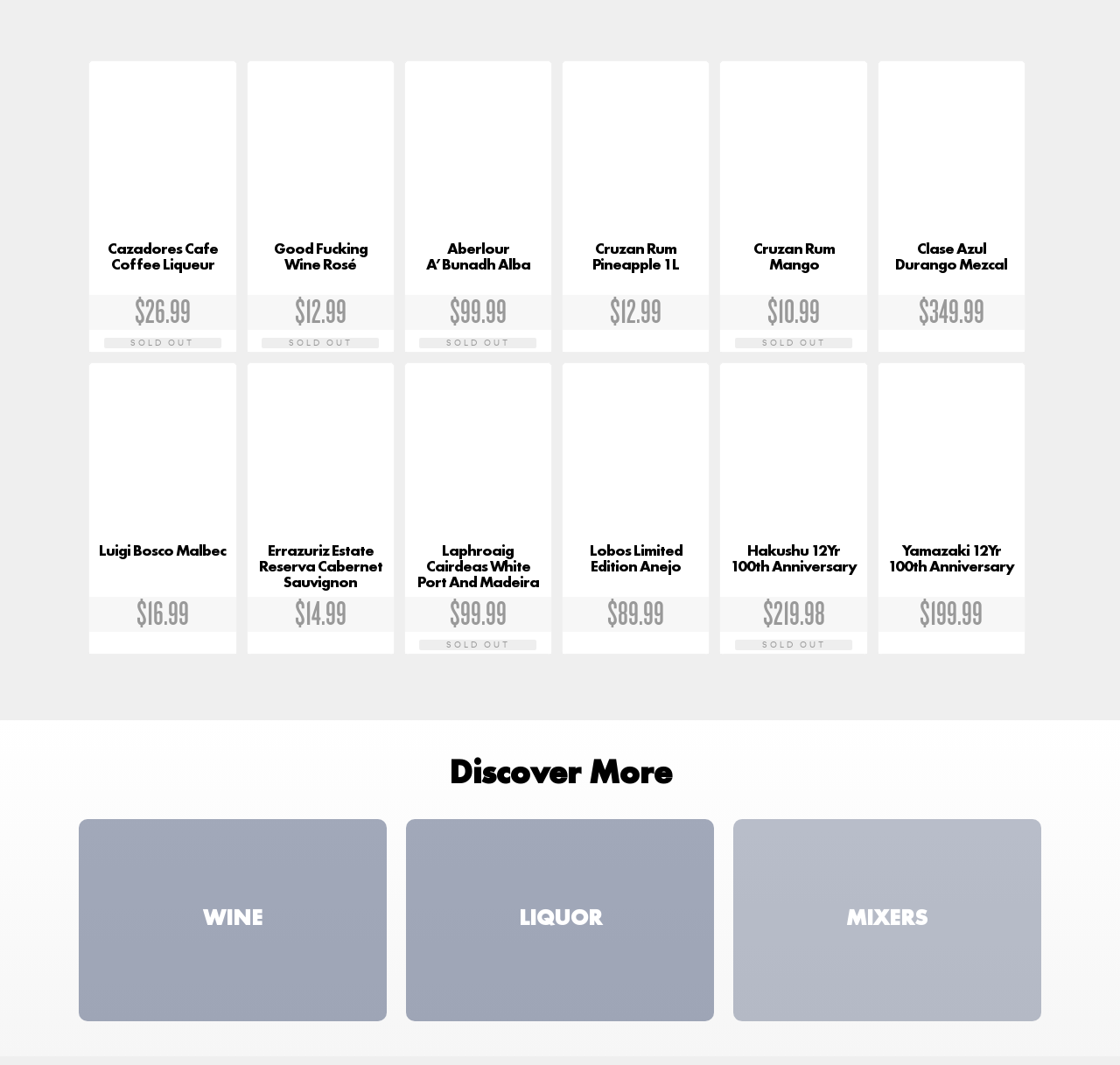Is Cruzan Rum Pineapple 1L available?
From the details in the image, provide a complete and detailed answer to the question.

The 'ADD TO CART' button is present next to the product name, indicating that Cruzan Rum Pineapple 1L is available for purchase.